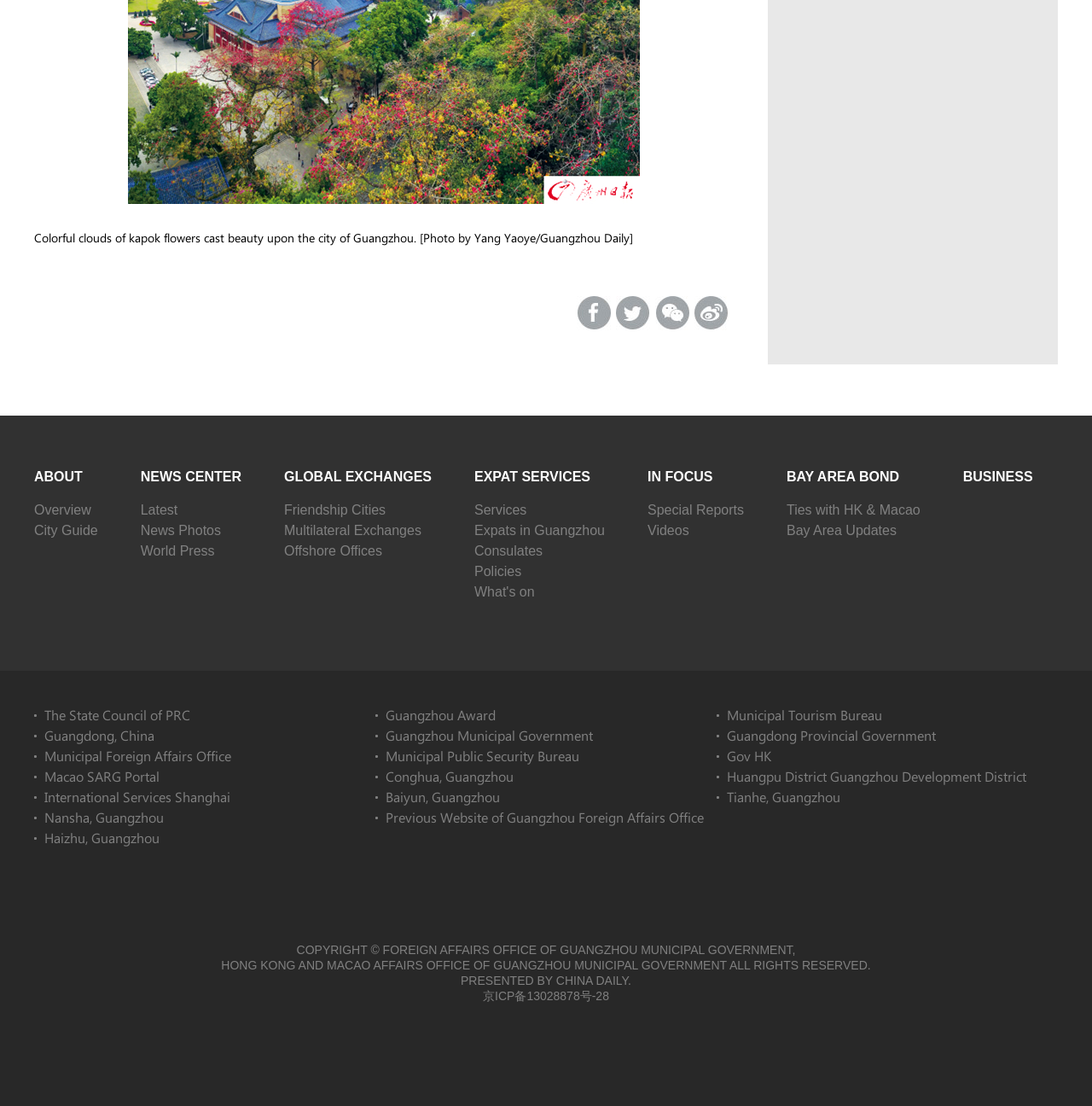Identify the bounding box coordinates of the element that should be clicked to fulfill this task: "Read Latest news". The coordinates should be provided as four float numbers between 0 and 1, i.e., [left, top, right, bottom].

[0.129, 0.454, 0.163, 0.467]